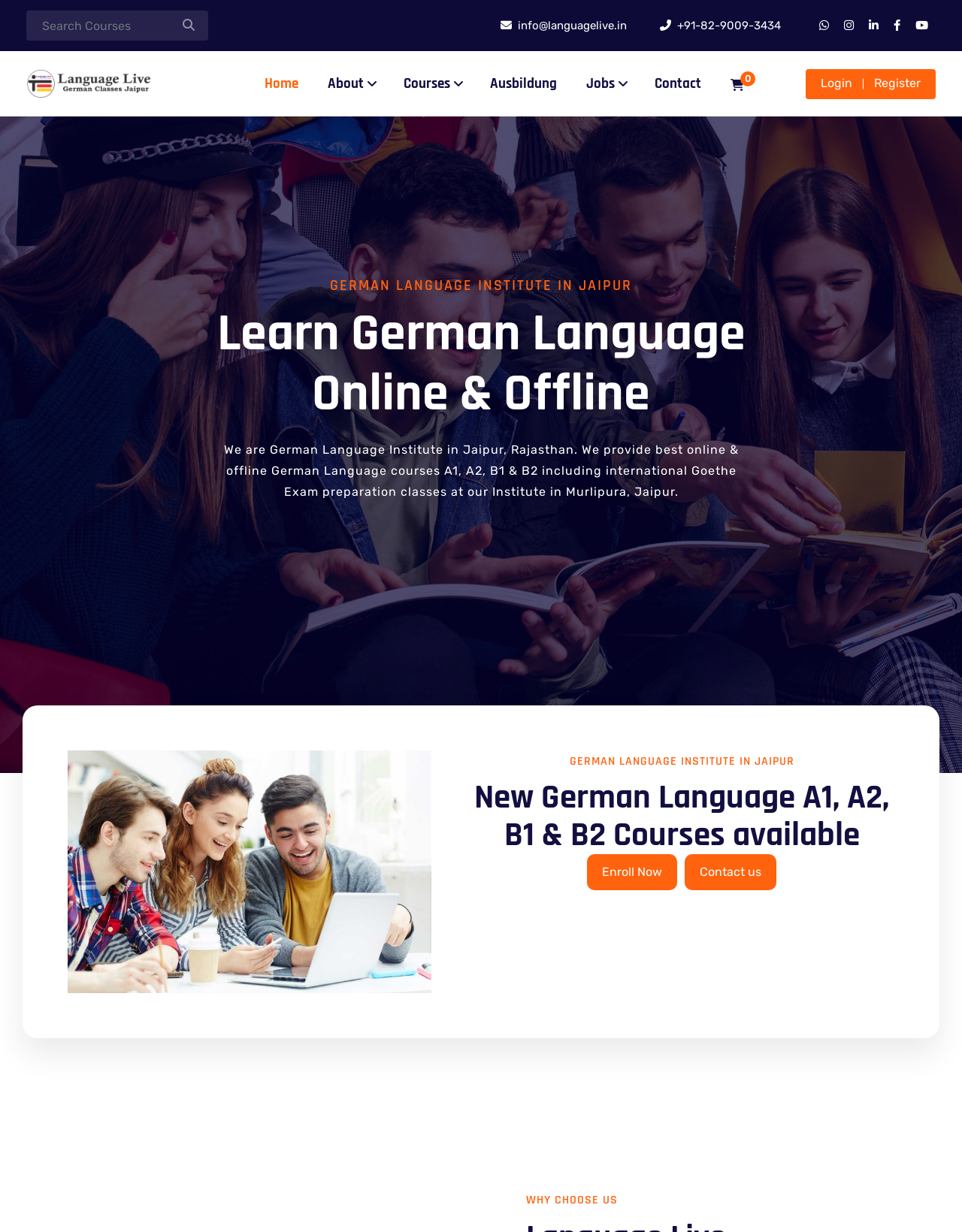Find the coordinates for the bounding box of the element with this description: "name="s" placeholder="Search Courses"".

[0.027, 0.009, 0.216, 0.033]